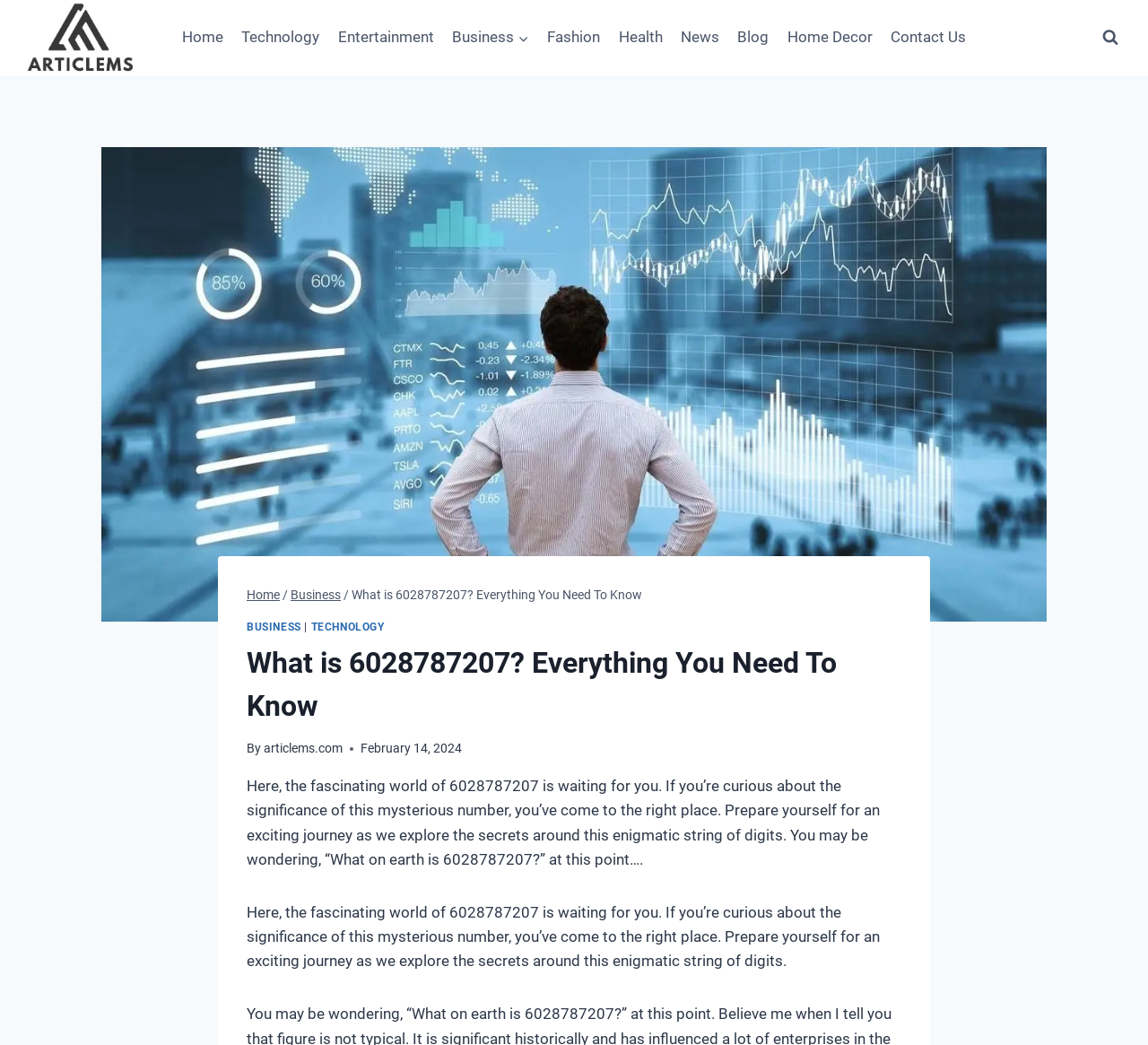Determine the bounding box of the UI component based on this description: "Home Decor". The bounding box coordinates should be four float values between 0 and 1, i.e., [left, top, right, bottom].

[0.678, 0.016, 0.768, 0.056]